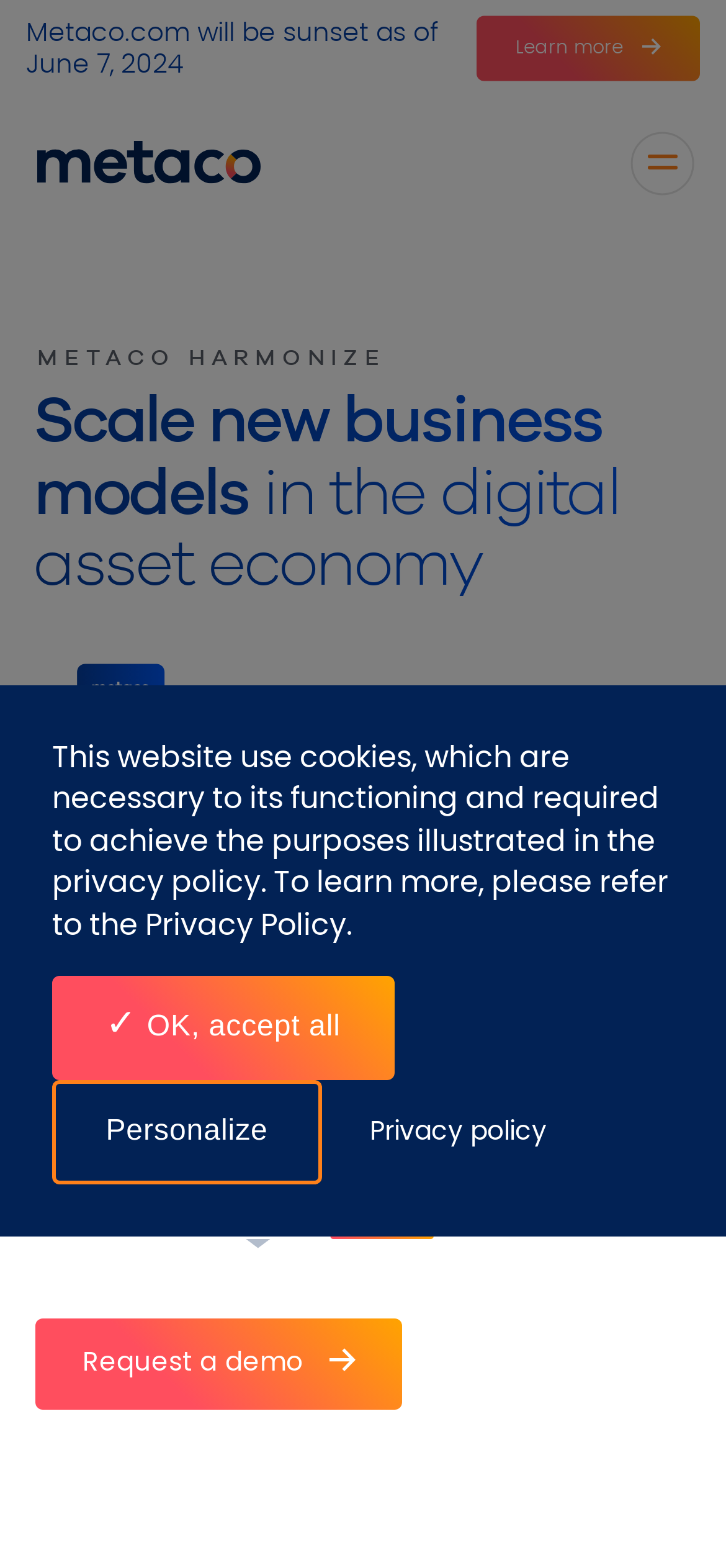From the screenshot, find the bounding box of the UI element matching this description: "parent_node: Solutions". Supply the bounding box coordinates in the form [left, top, right, bottom], each a float between 0 and 1.

[0.887, 0.097, 0.928, 0.109]